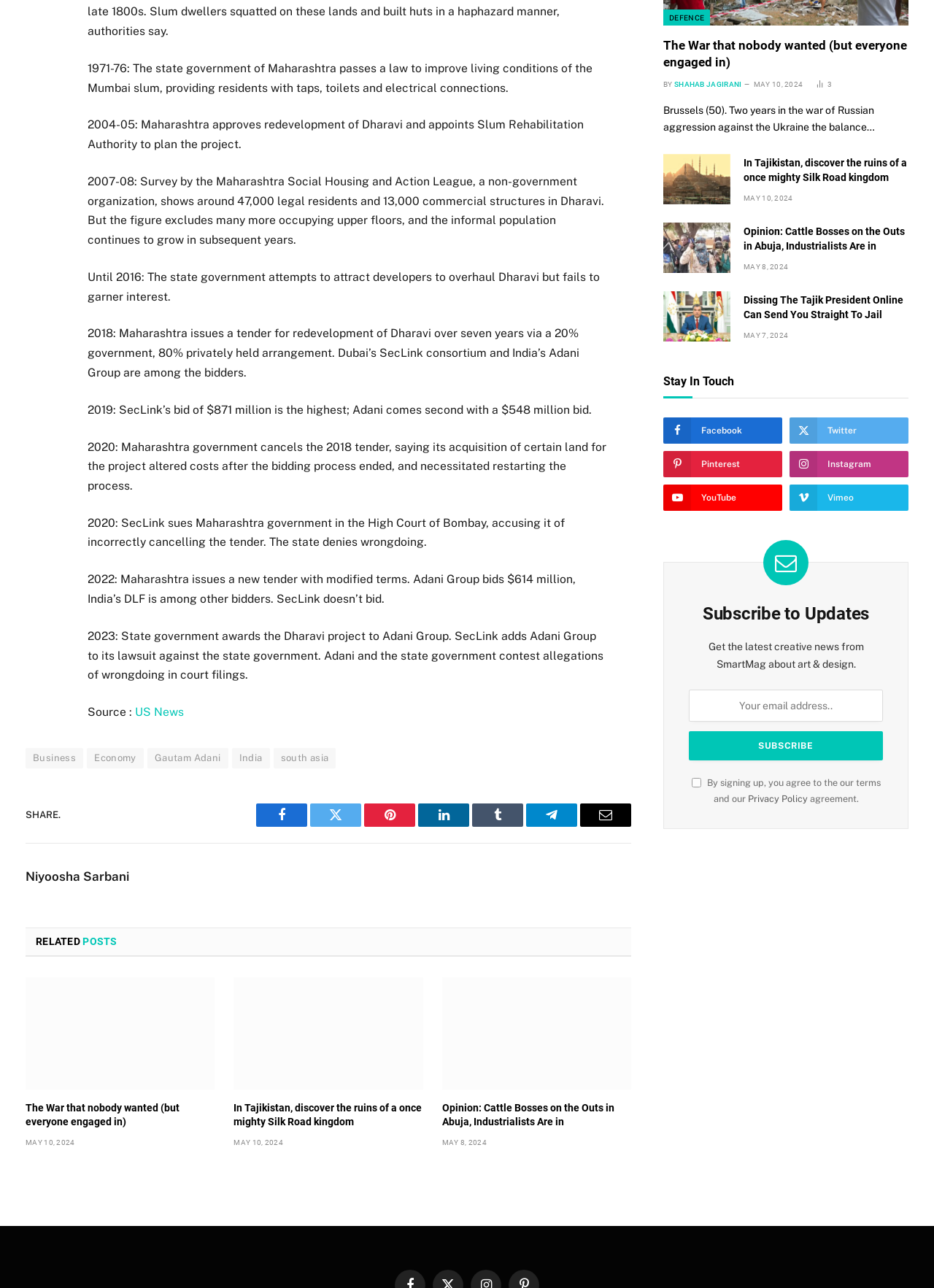How many social media platforms are shown in the Stay In Touch section?
Please provide a comprehensive answer based on the information in the image.

There are five social media platforms shown in the Stay In Touch section, including Facebook, Twitter, Pinterest, Instagram, and YouTube, each with a corresponding icon and link.